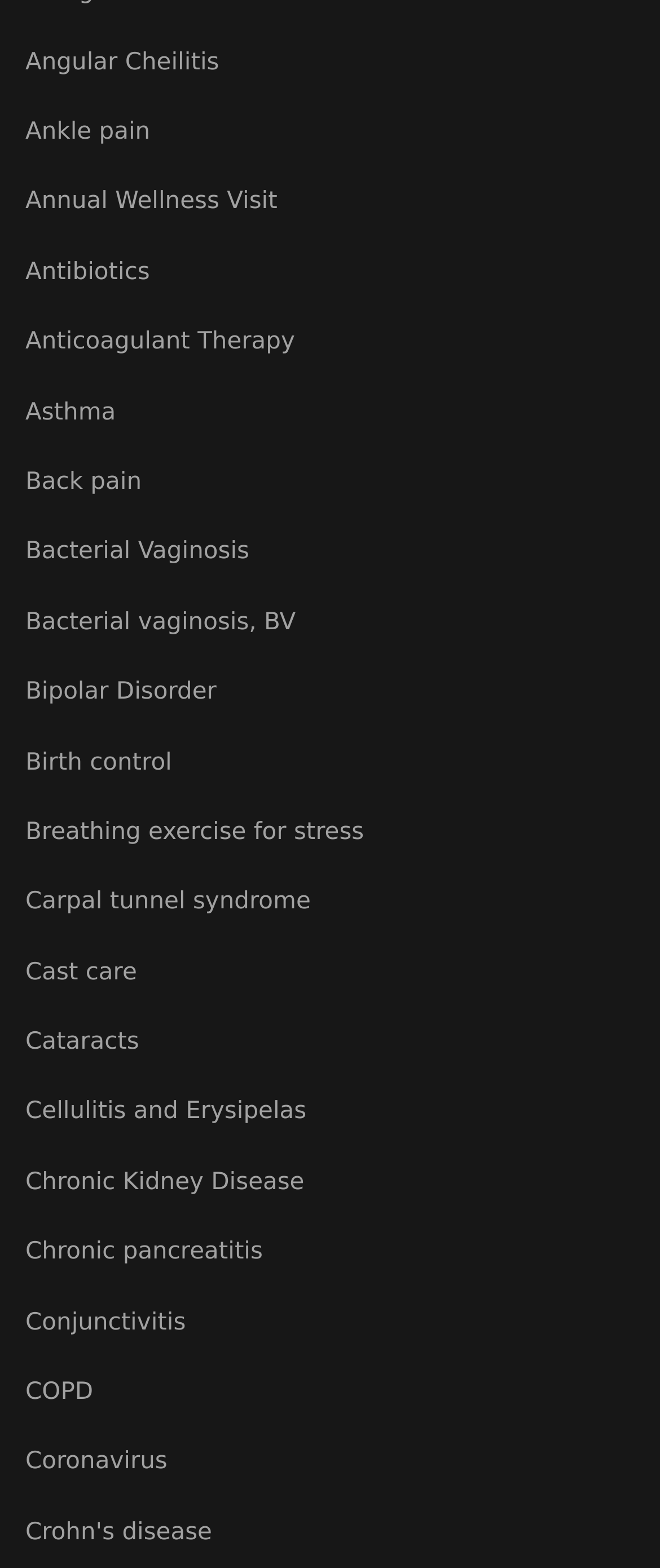Pinpoint the bounding box coordinates of the area that must be clicked to complete this instruction: "Explore information on Coronavirus".

[0.038, 0.921, 0.962, 0.945]